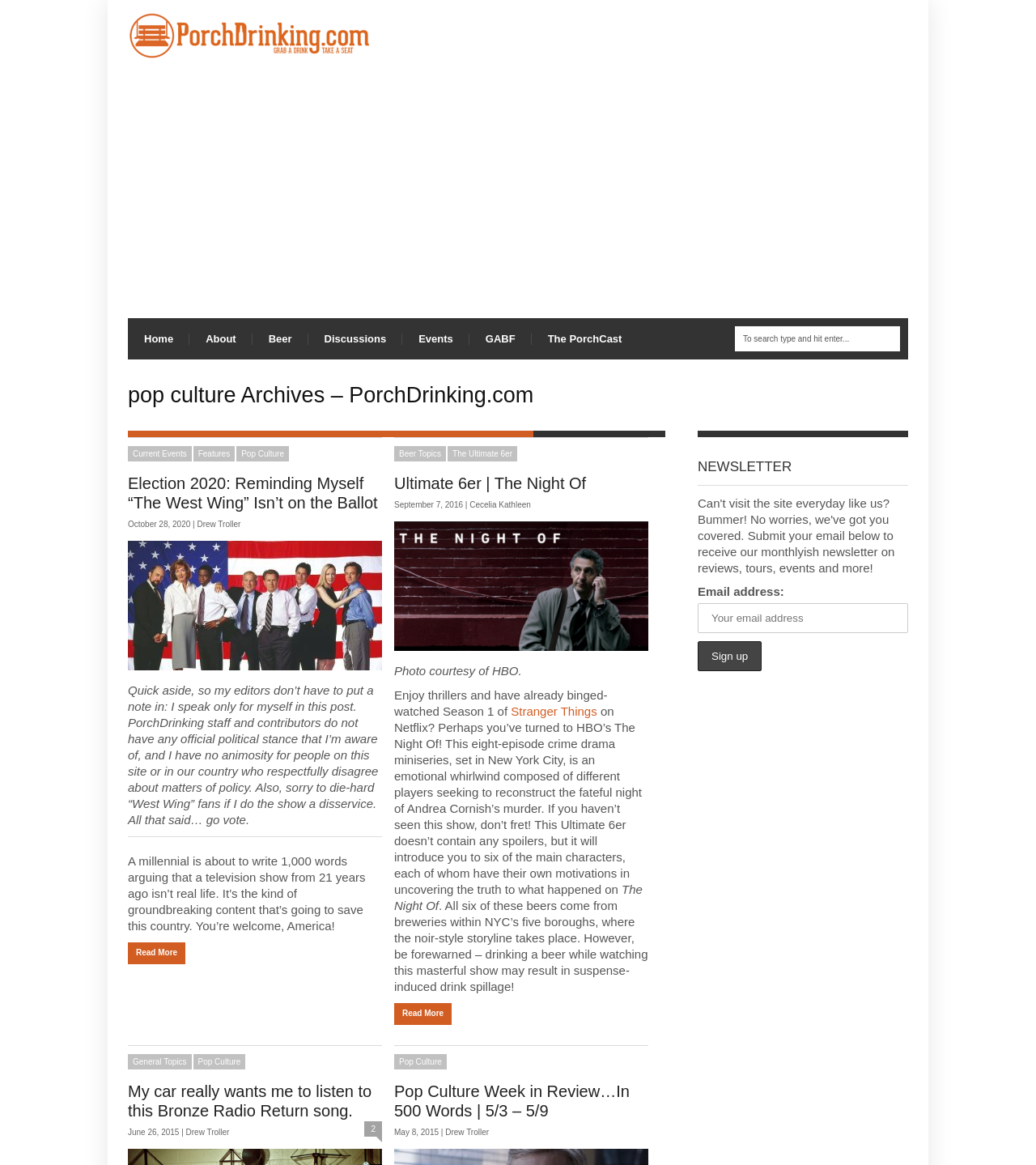Find the bounding box coordinates of the clickable area that will achieve the following instruction: "Click on the 'Link to Twitter'".

None